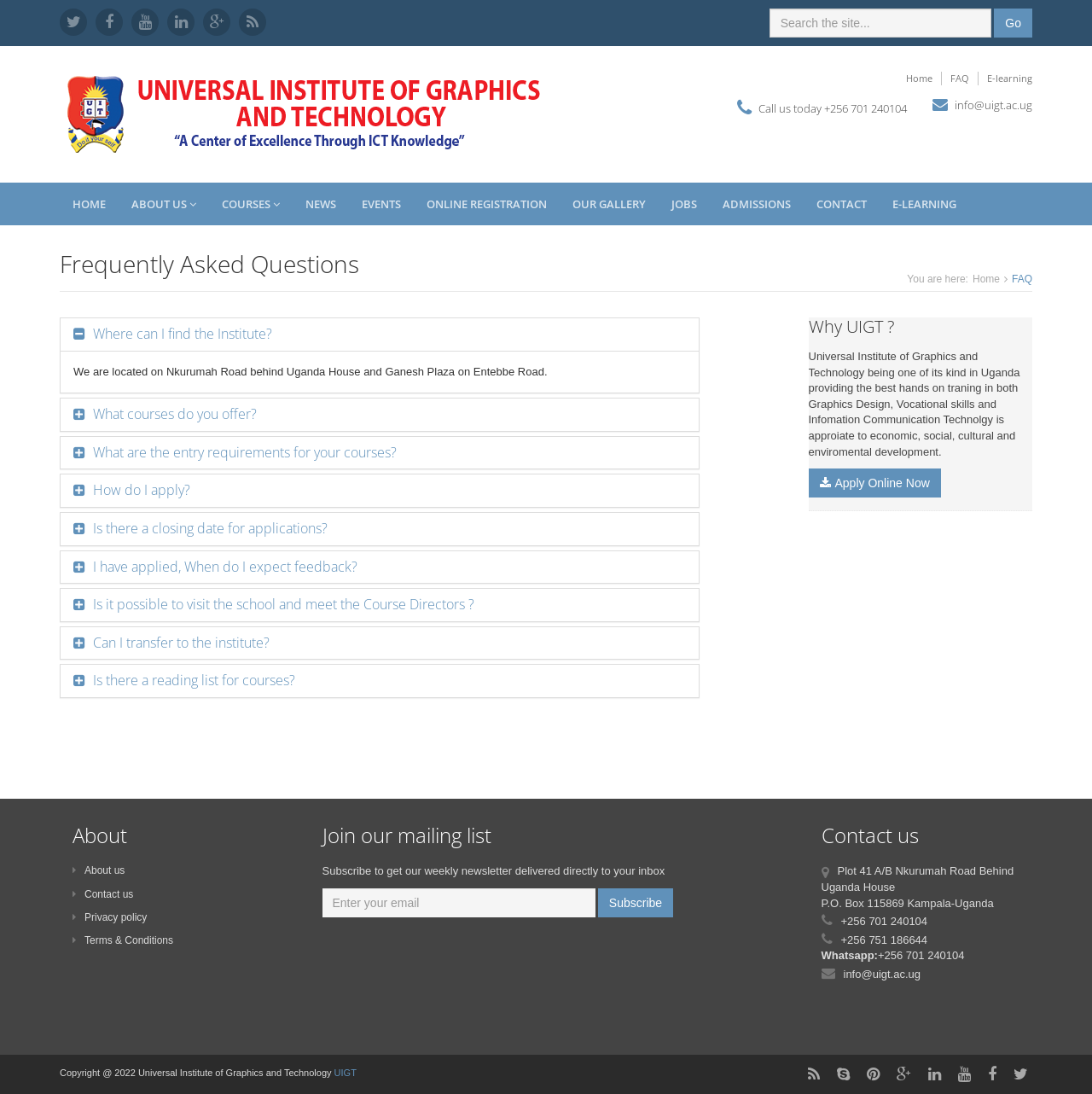What is the location of the institute? Observe the screenshot and provide a one-word or short phrase answer.

Nkurumah Road behind Uganda House